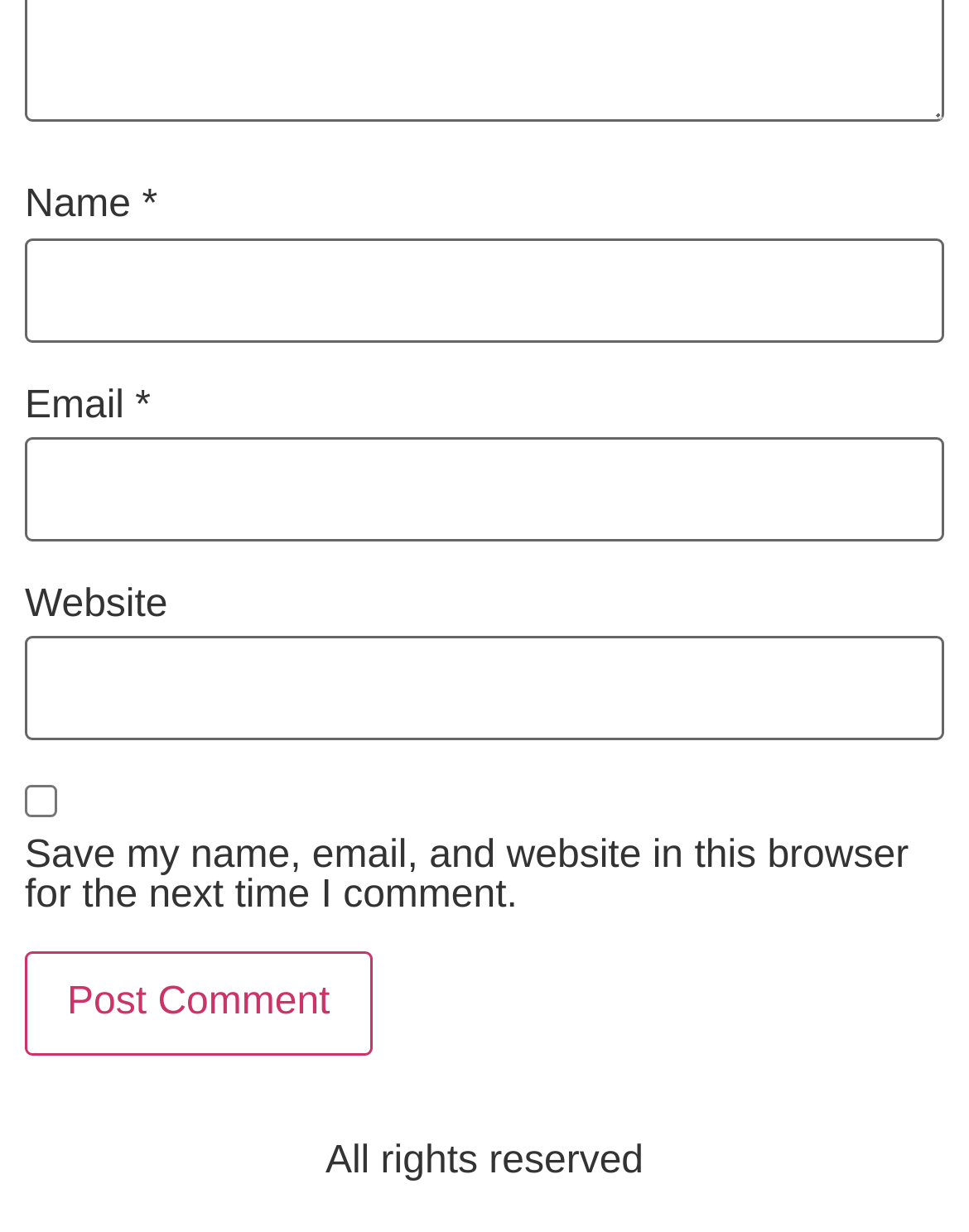Extract the bounding box of the UI element described as: "parent_node: Name * name="author"".

[0.026, 0.193, 0.974, 0.278]